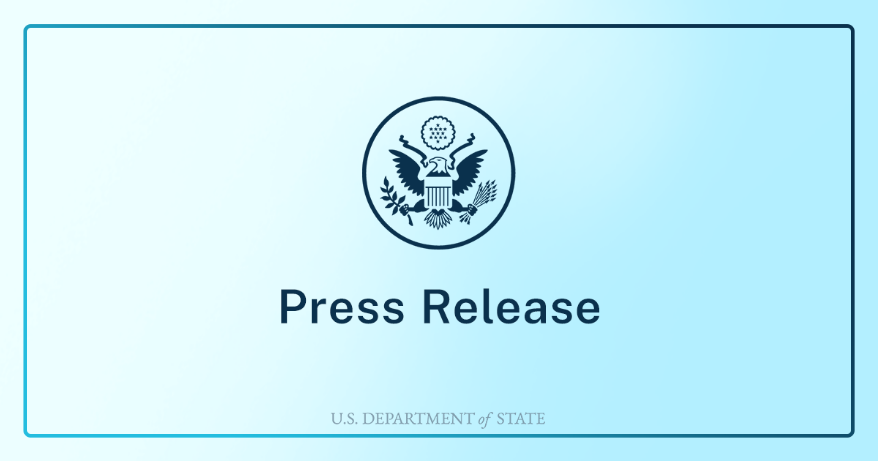Using the information in the image, give a detailed answer to the following question: What is the background color of the image?

The design employs a gradient blue background, adding a professional and authoritative touch to the overall presentation, which is fitting for an official government document.